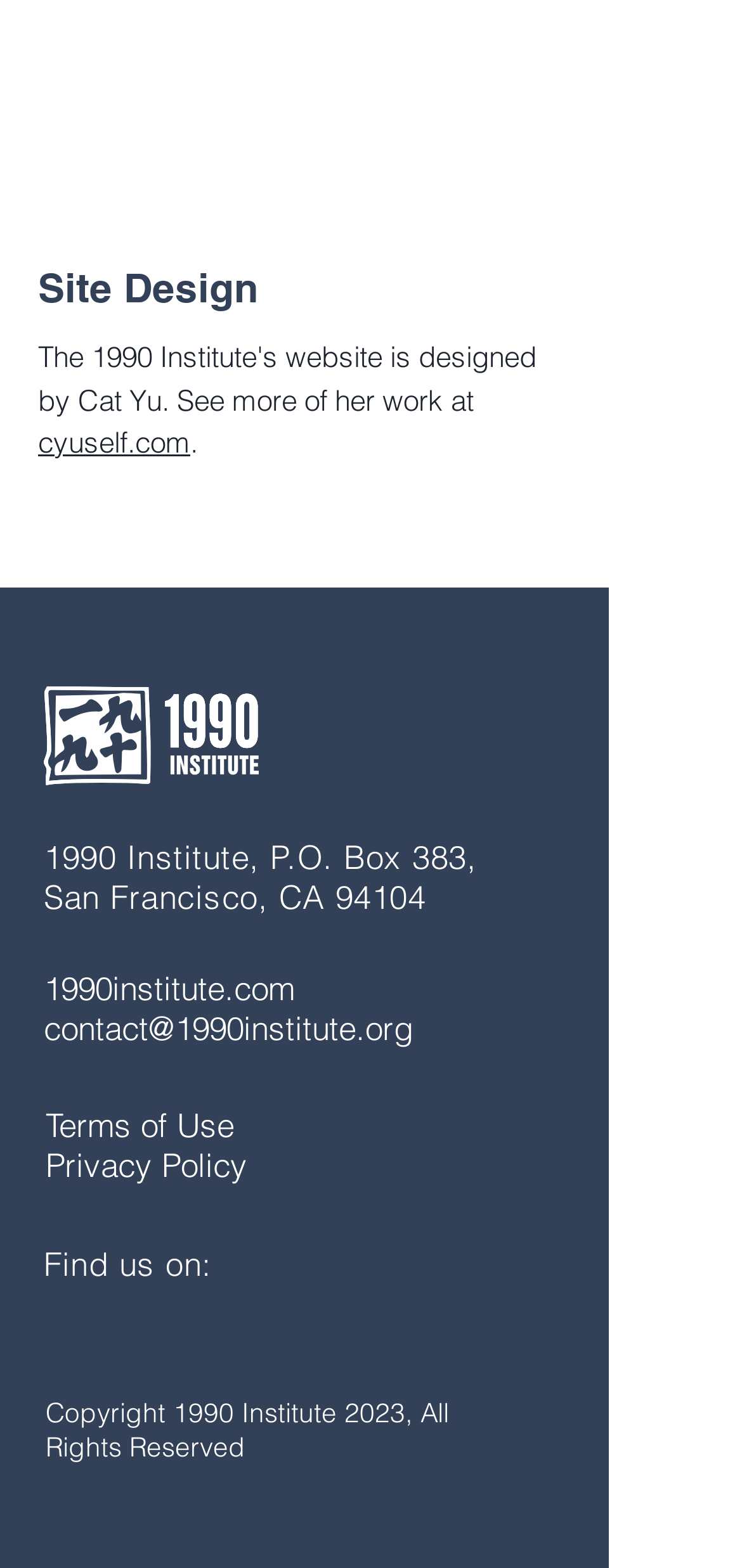What is the copyright year of 1990 Institute?
Provide a comprehensive and detailed answer to the question.

I found the copyright year by looking at the static text element with ID 305, which contains the copyright information. The text is 'Copyright 1990 Institute 2023, All Rights Reserved', so the copyright year is 2023.